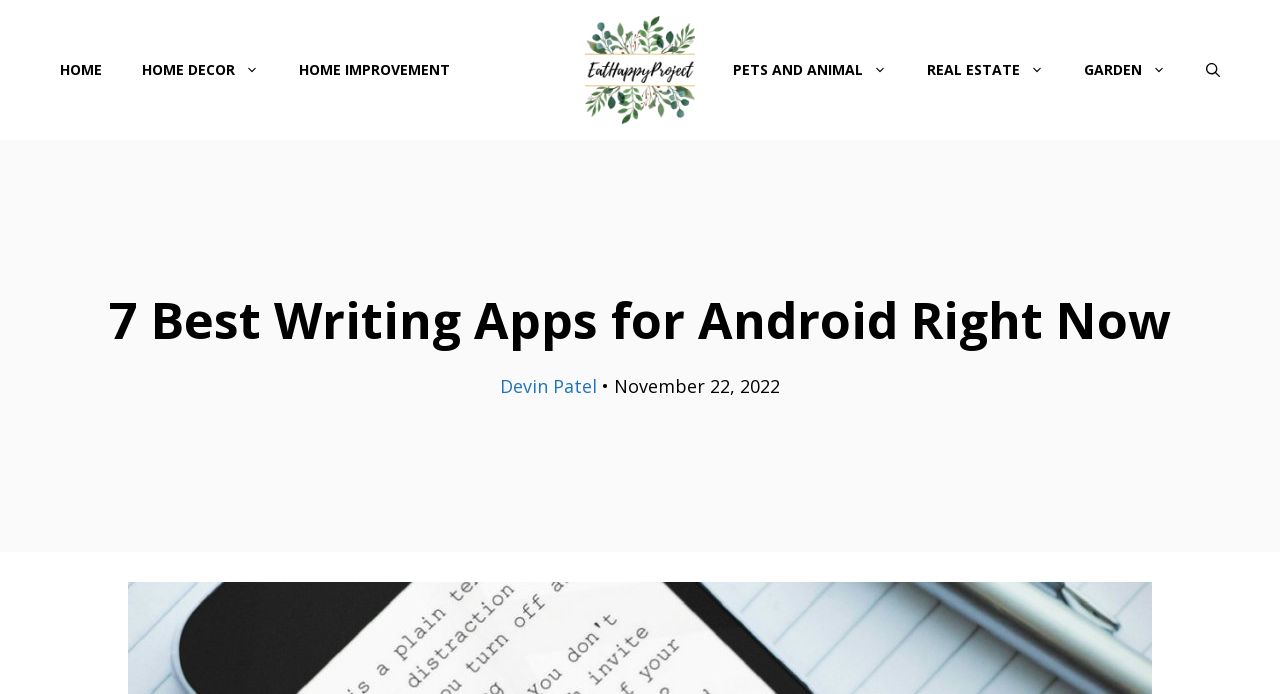Provide a one-word or short-phrase answer to the question:
When was the article published?

November 22, 2022